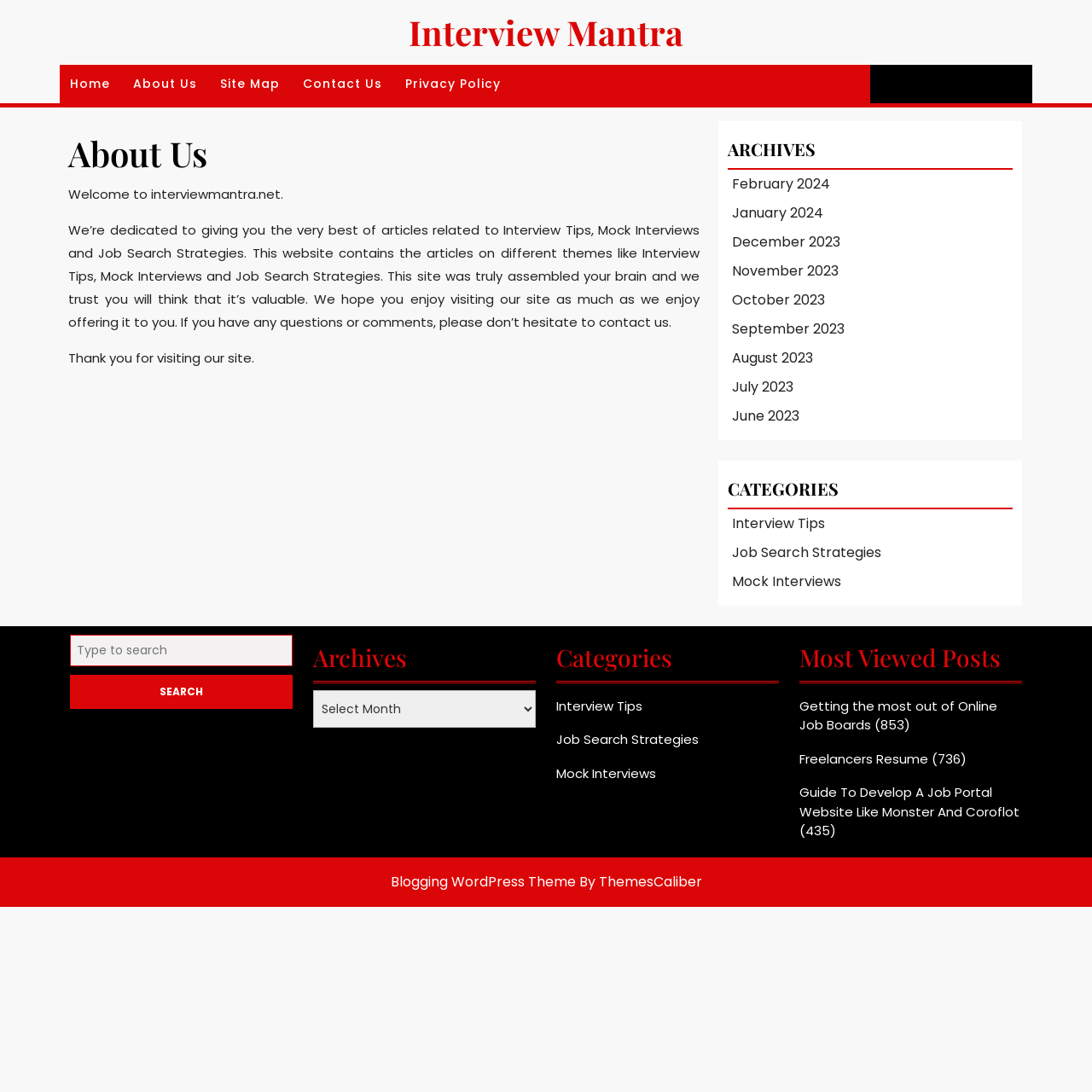From the image, can you give a detailed response to the question below:
How many links are there in the 'ARCHIVES' section?

I counted the number of links in the 'ARCHIVES' section, which are 'February 2024', 'January 2024', 'December 2023', 'November 2023', 'October 2023', 'September 2023', and 'August 2023'. There are 7 links in total.